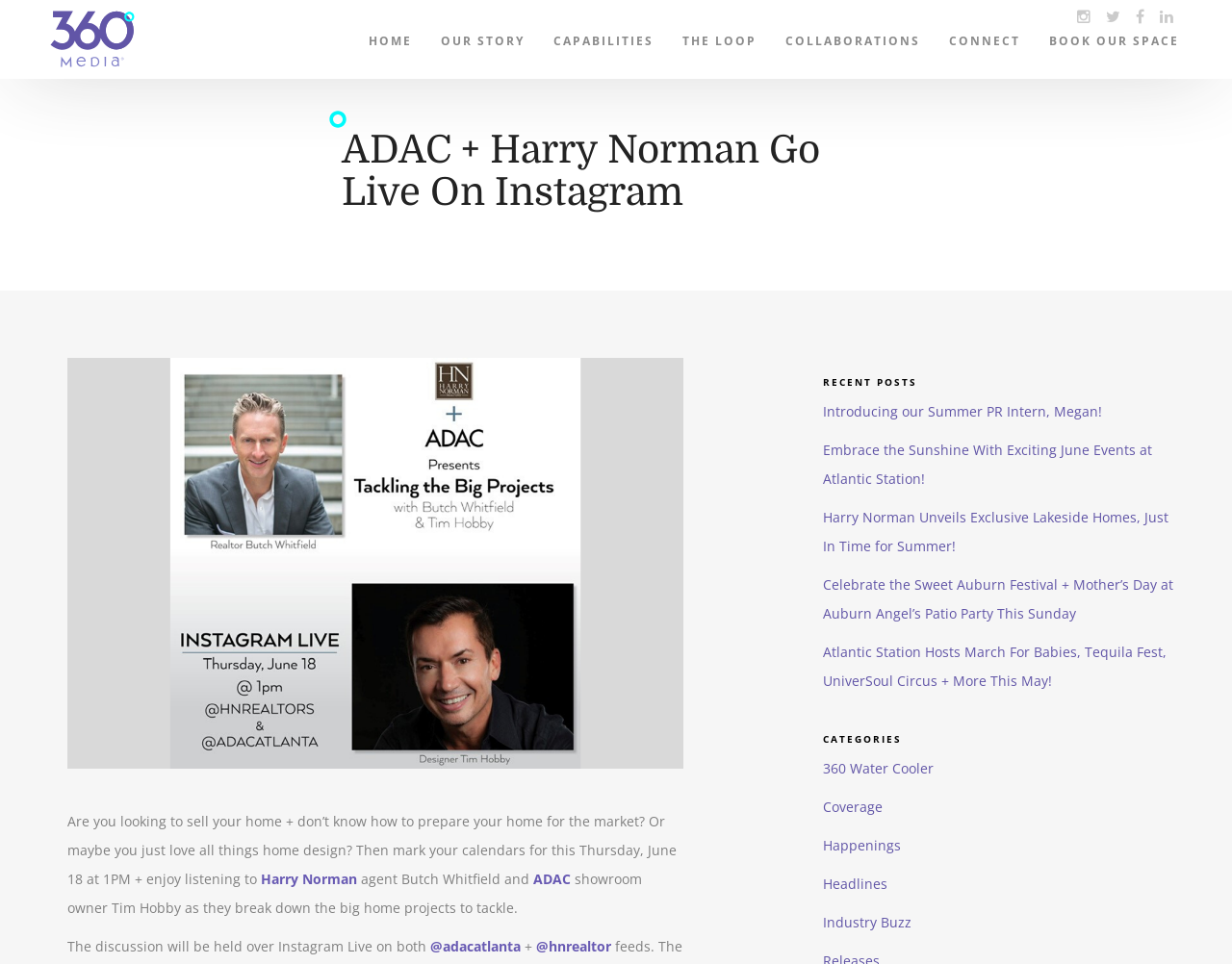What social media platforms are mentioned on the webpage?
Please look at the screenshot and answer in one word or a short phrase.

Instagram